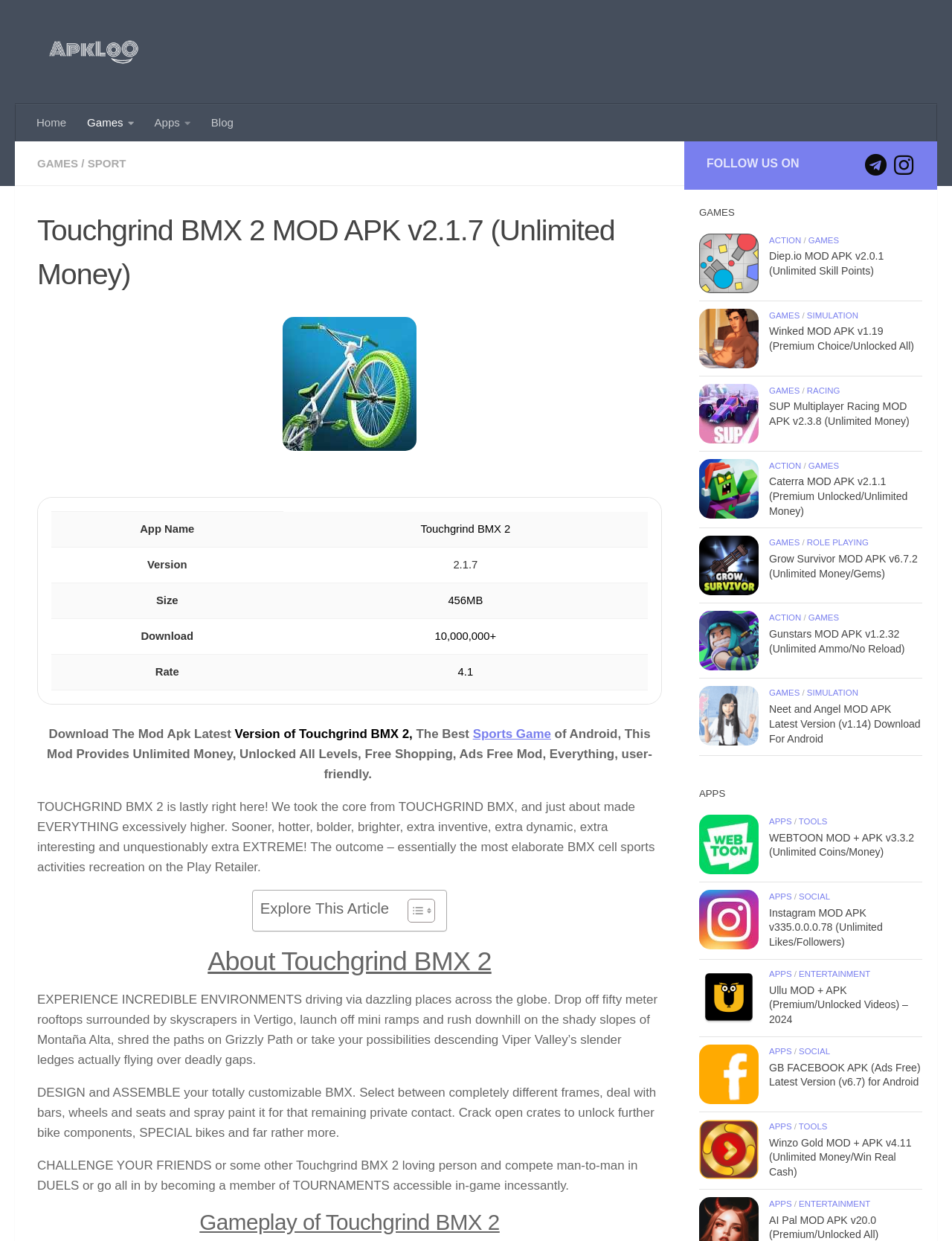Could you locate the bounding box coordinates for the section that should be clicked to accomplish this task: "Click on the 'Games' link".

[0.081, 0.084, 0.151, 0.114]